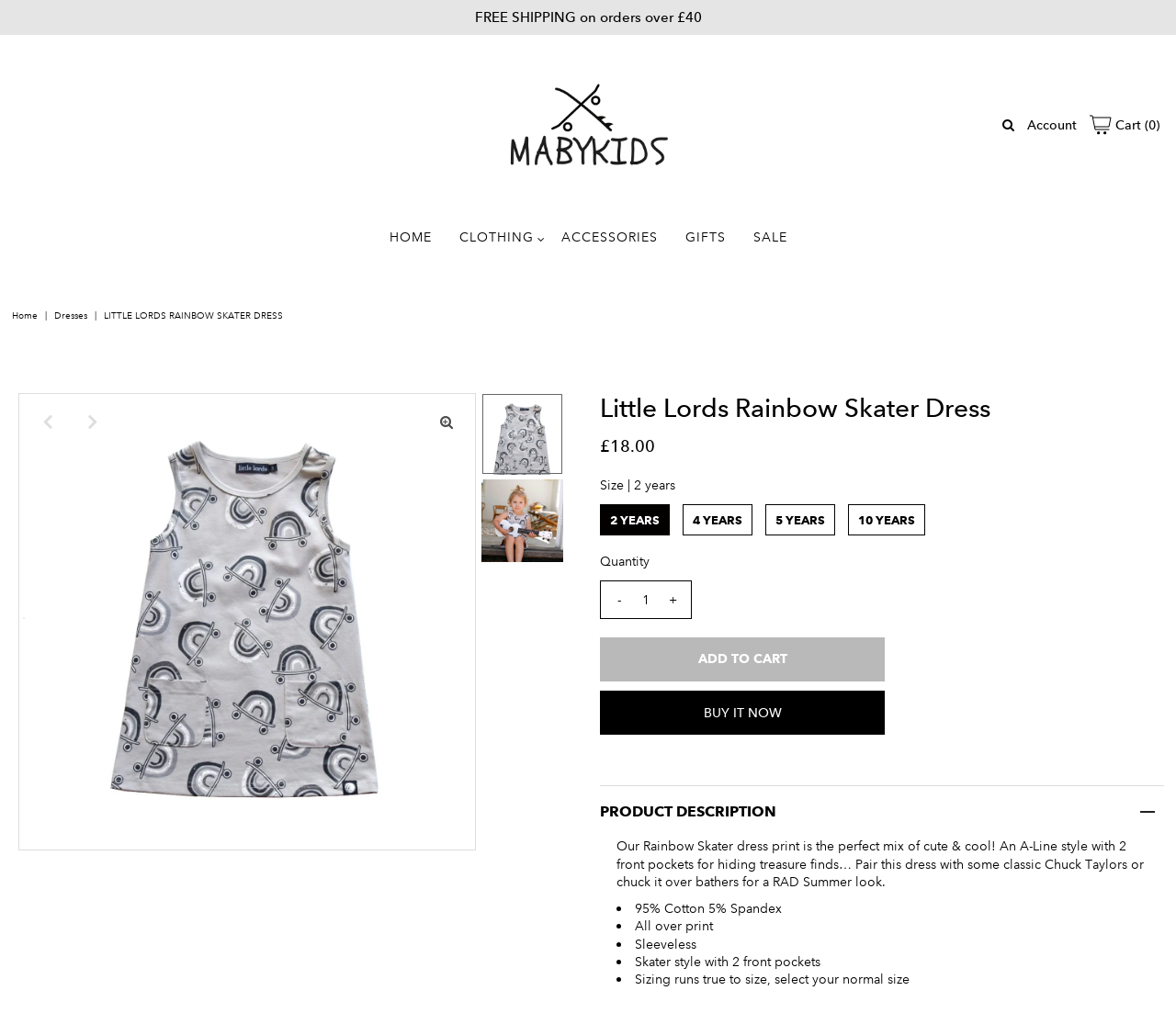Show me the bounding box coordinates of the clickable region to achieve the task as per the instruction: "Open the cart".

[0.923, 0.105, 0.99, 0.142]